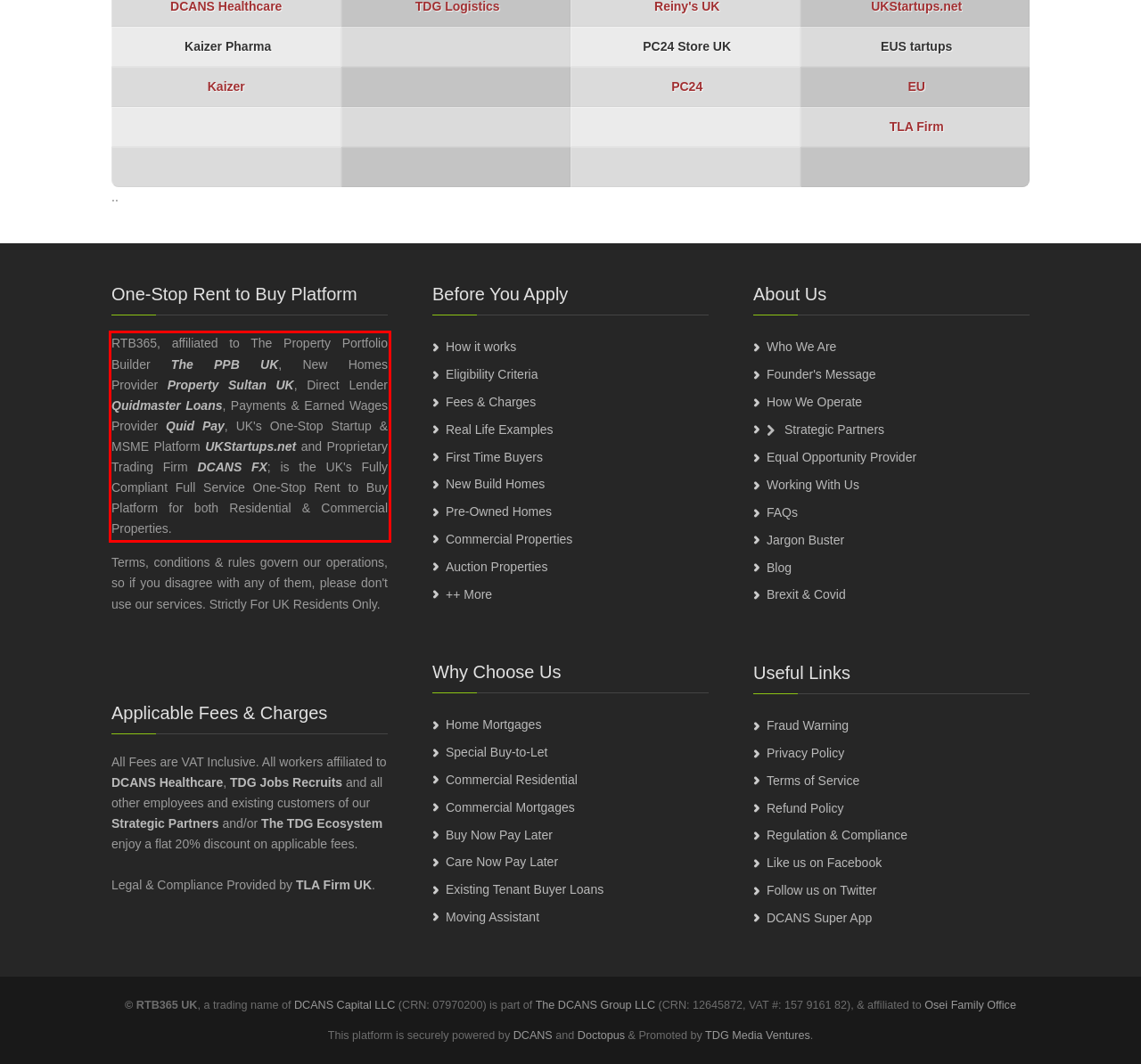Analyze the screenshot of the webpage that features a red bounding box and recognize the text content enclosed within this red bounding box.

RTB365, affiliated to The Property Portfolio Builder The PPB UK, New Homes Provider Property Sultan UK, Direct Lender Quidmaster Loans, Payments & Earned Wages Provider Quid Pay, UK's One-Stop Startup & MSME Platform UKStartups.net and Proprietary Trading Firm DCANS FX; is the UK's Fully Compliant Full Service One-Stop Rent to Buy Platform for both Residential & Commercial Properties.